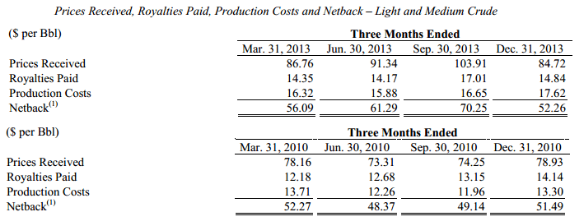Provide a one-word or one-phrase answer to the question:
What is the lowest production cost per barrel in 2010?

$11.96